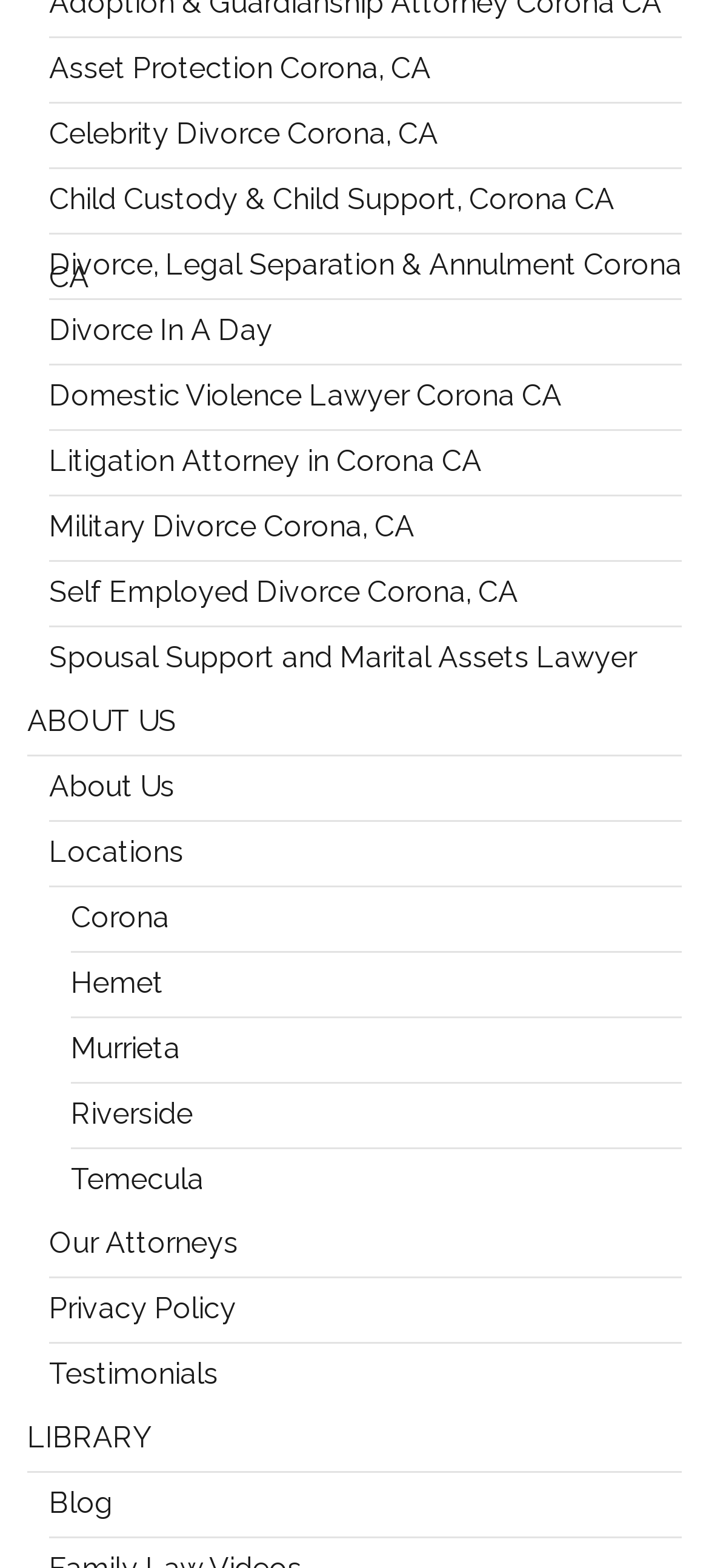Given the description of a UI element: "Locations", identify the bounding box coordinates of the matching element in the webpage screenshot.

[0.069, 0.524, 0.962, 0.566]